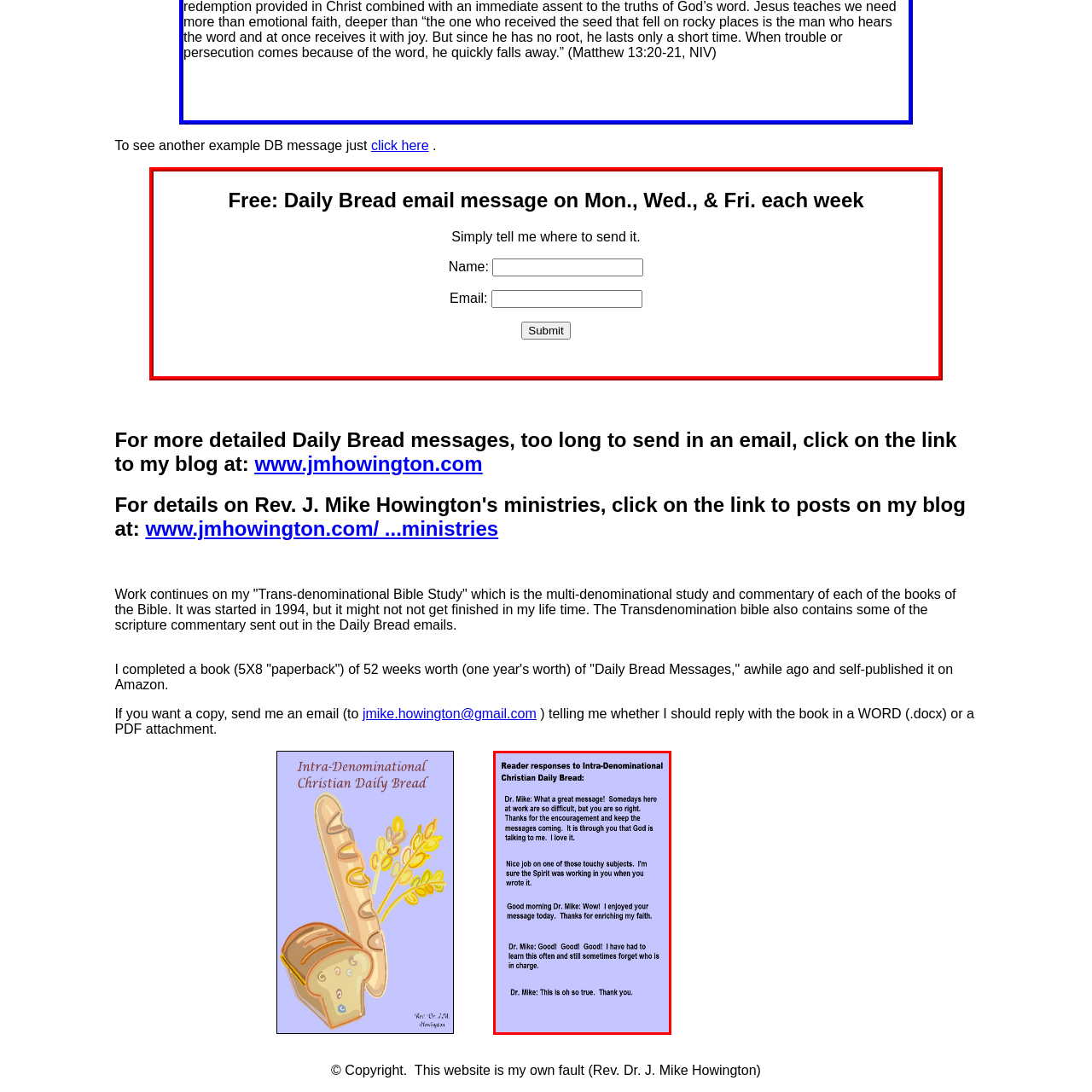What do the readers express in their feedback?
Please examine the image within the red bounding box and provide your answer using just one word or phrase.

Appreciation and gratitude